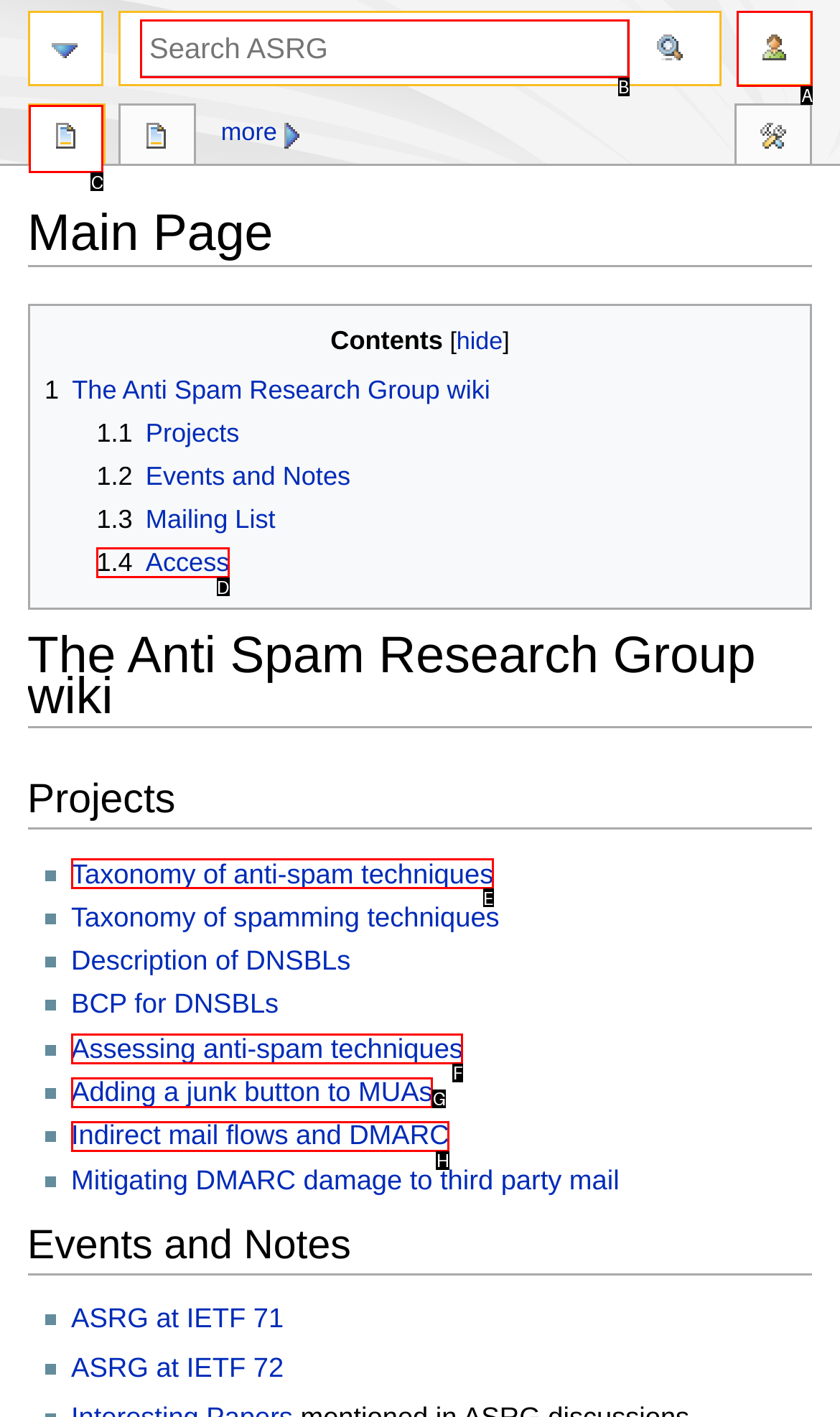From the options shown in the screenshot, tell me which lettered element I need to click to complete the task: Go to main page.

C